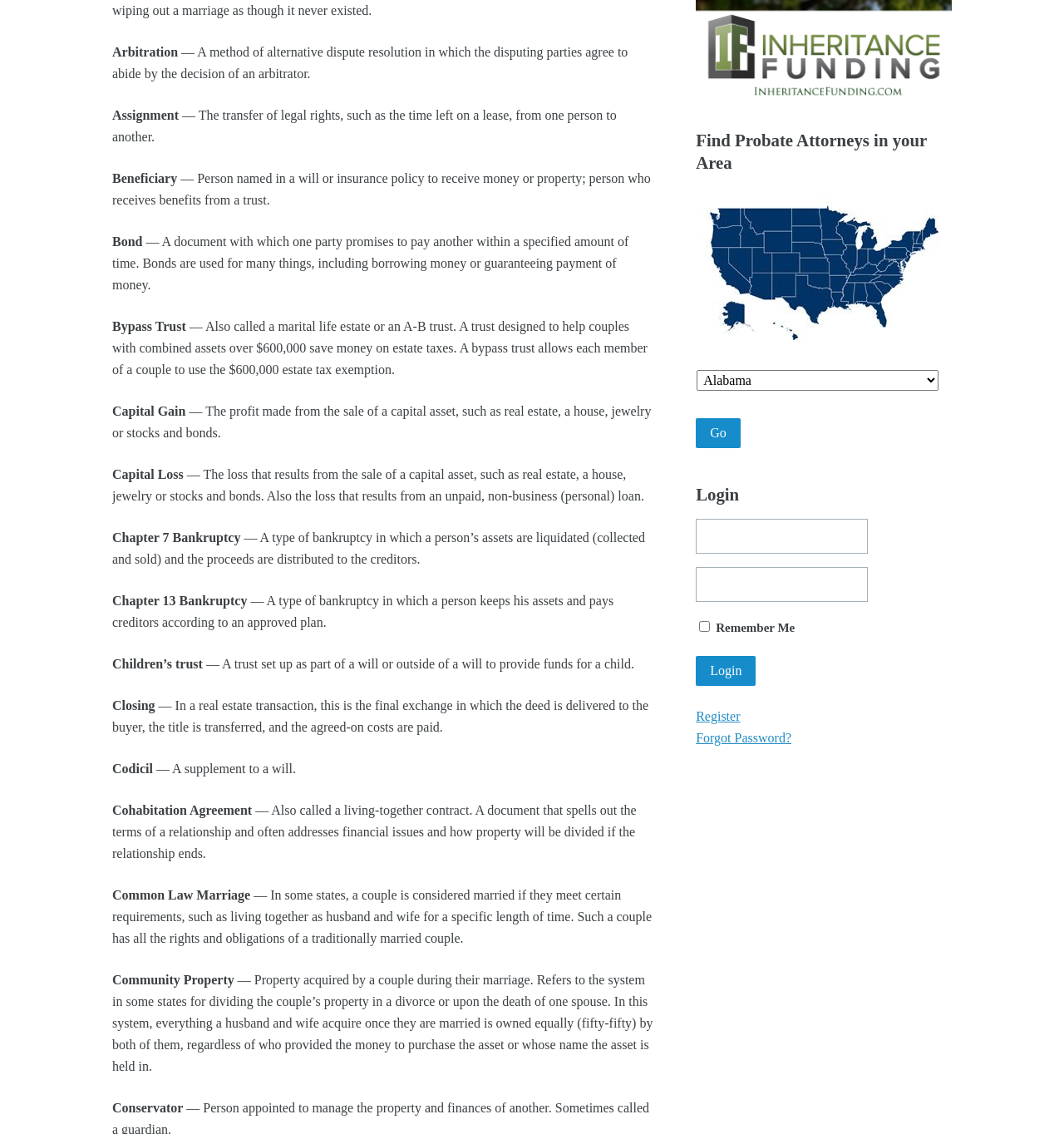Provide the bounding box coordinates for the UI element described in this sentence: "Register". The coordinates should be four float values between 0 and 1, i.e., [left, top, right, bottom].

[0.654, 0.625, 0.696, 0.638]